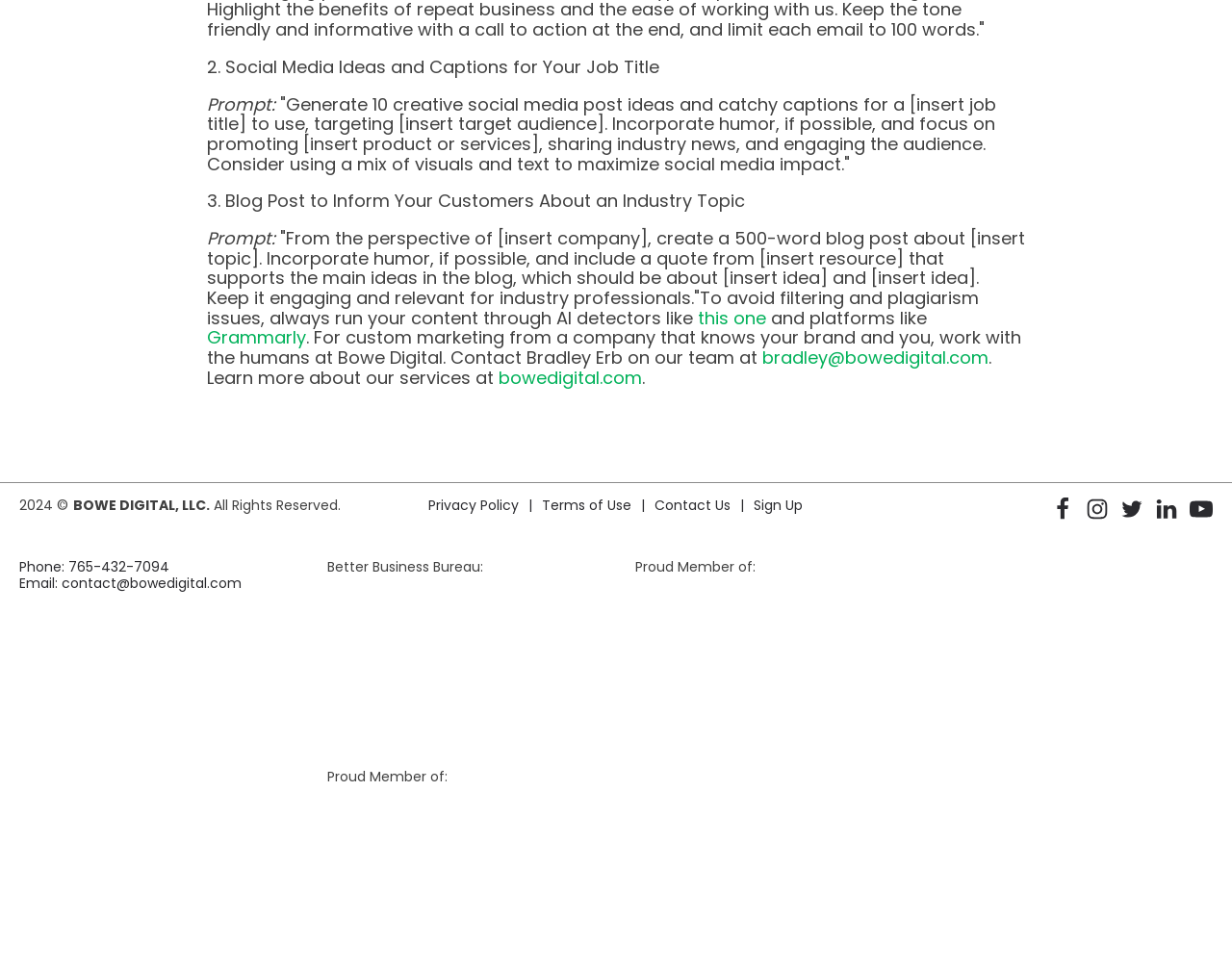What is the company name mentioned on the webpage?
Please answer the question as detailed as possible based on the image.

The company name is mentioned in the footer section of the webpage, specifically in the element with the text '2024 © BOWE DIGITAL, LLC.'